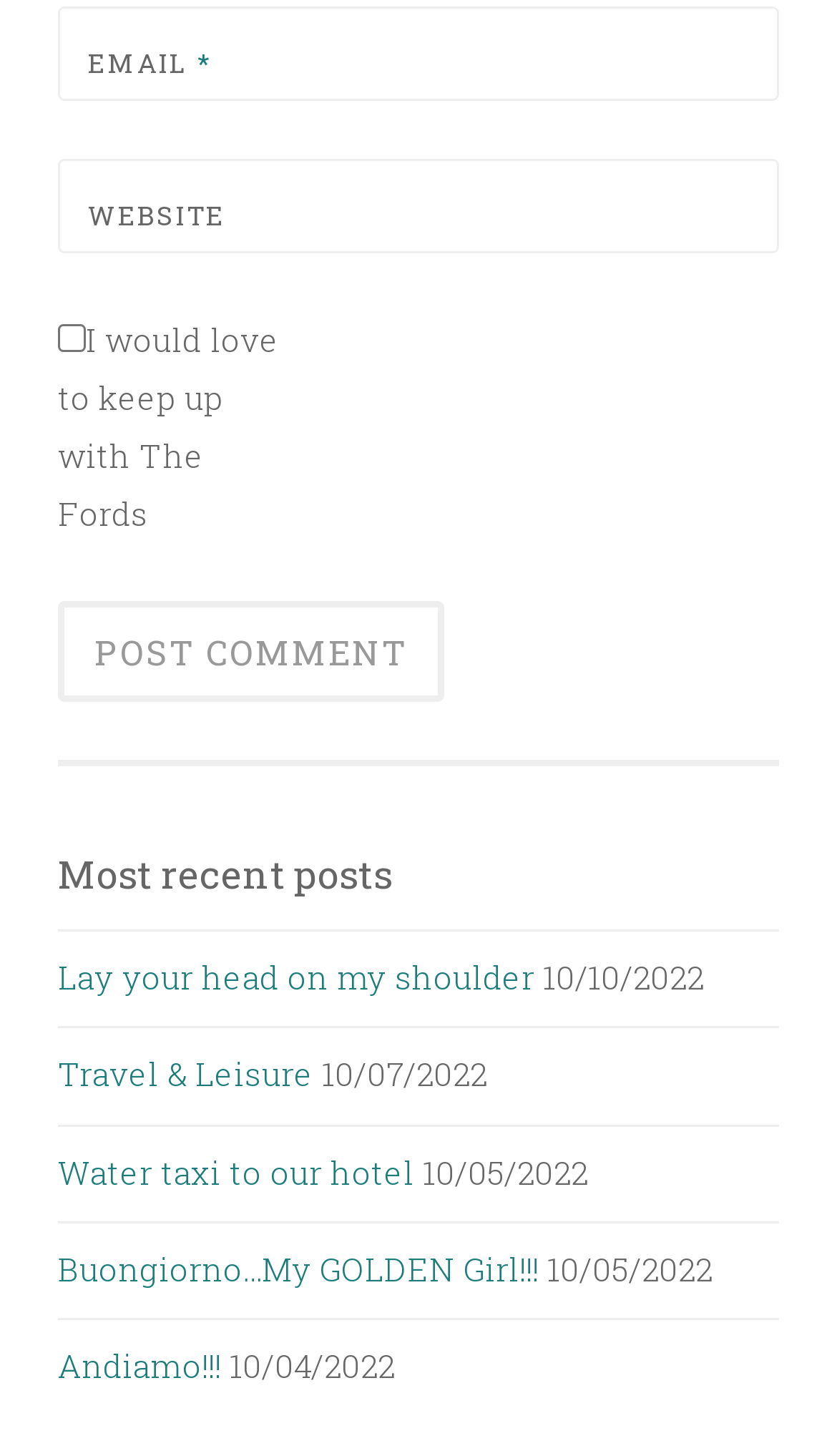What is the label of the first textbox?
Refer to the image and provide a concise answer in one word or phrase.

EMAIL